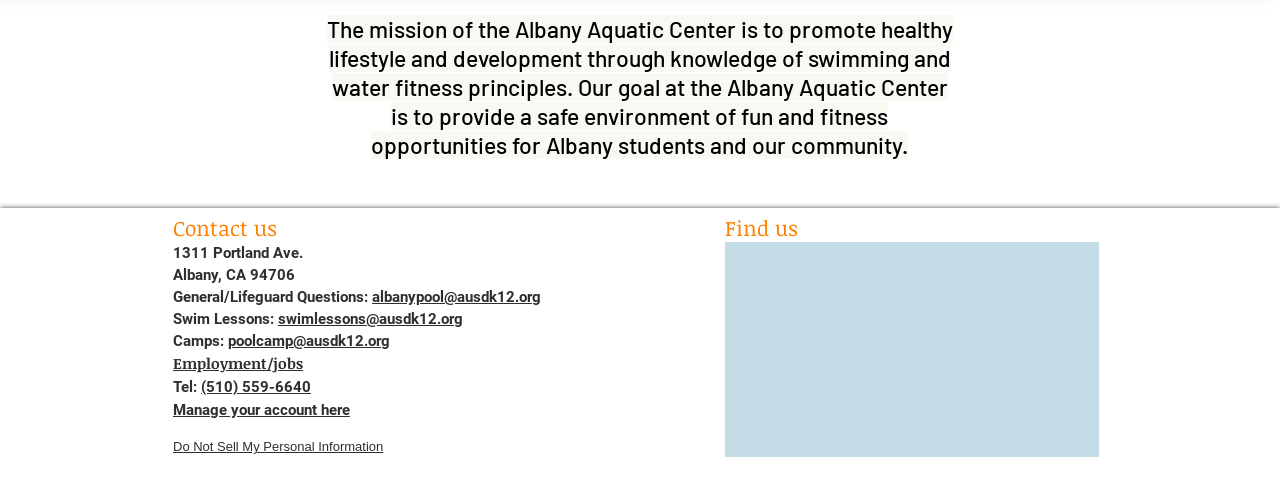Answer in one word or a short phrase: 
What is the phone number of the Albany Aquatic Center?

(510) 559-6640